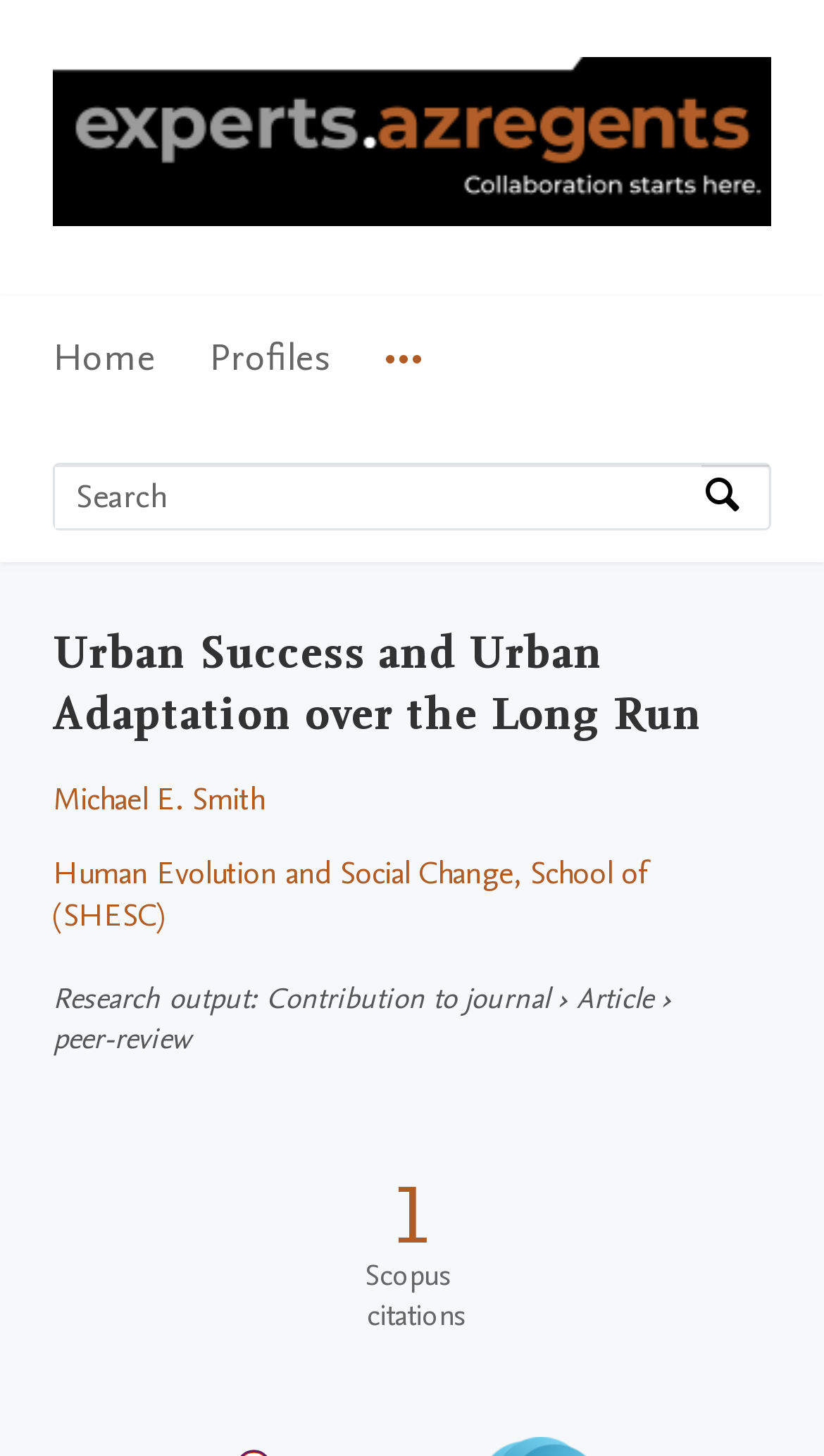Please identify the bounding box coordinates of where to click in order to follow the instruction: "View April 2022".

None